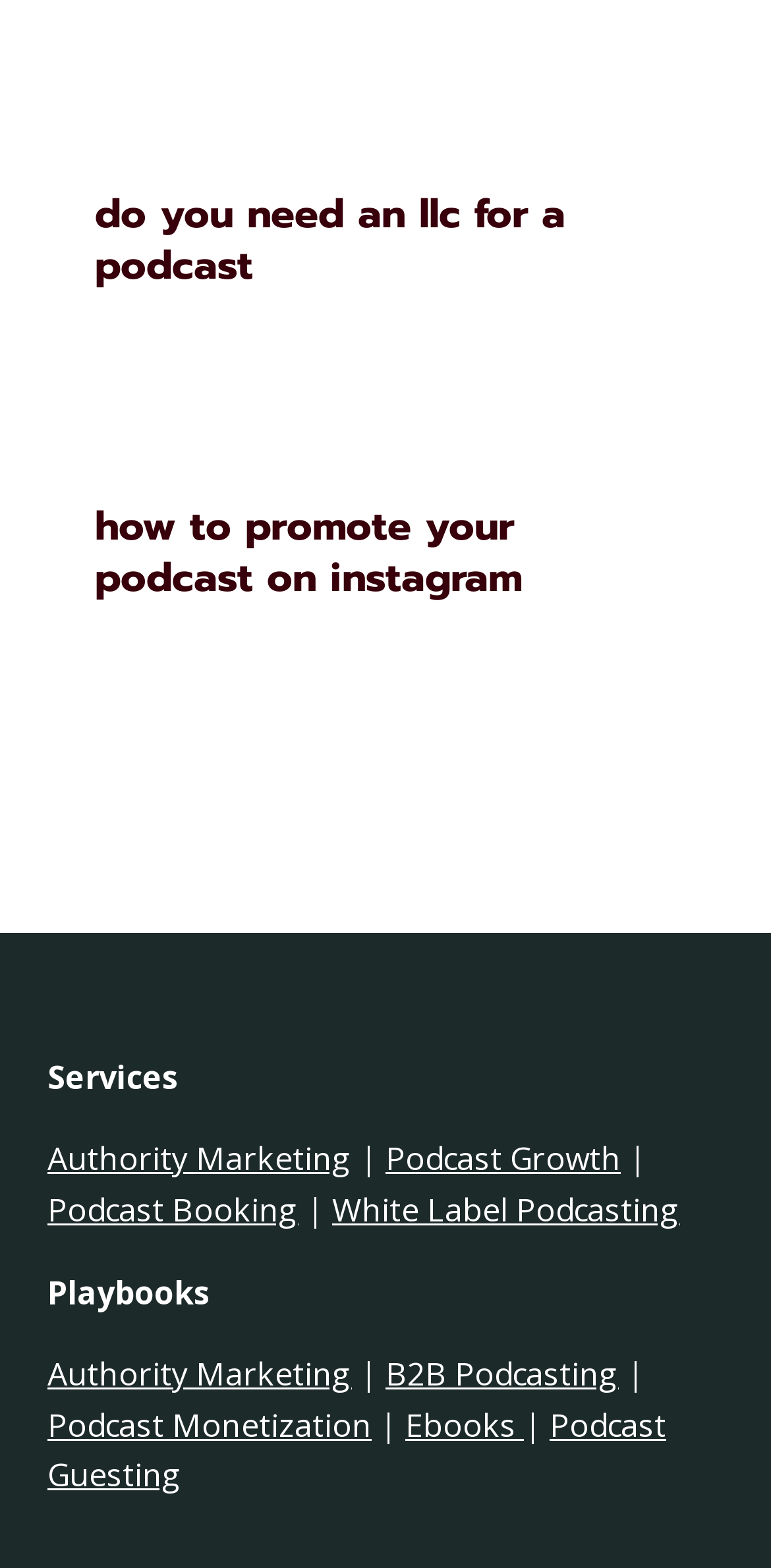Identify the bounding box coordinates of the part that should be clicked to carry out this instruction: "explore the podcast growth service".

[0.5, 0.725, 0.805, 0.753]